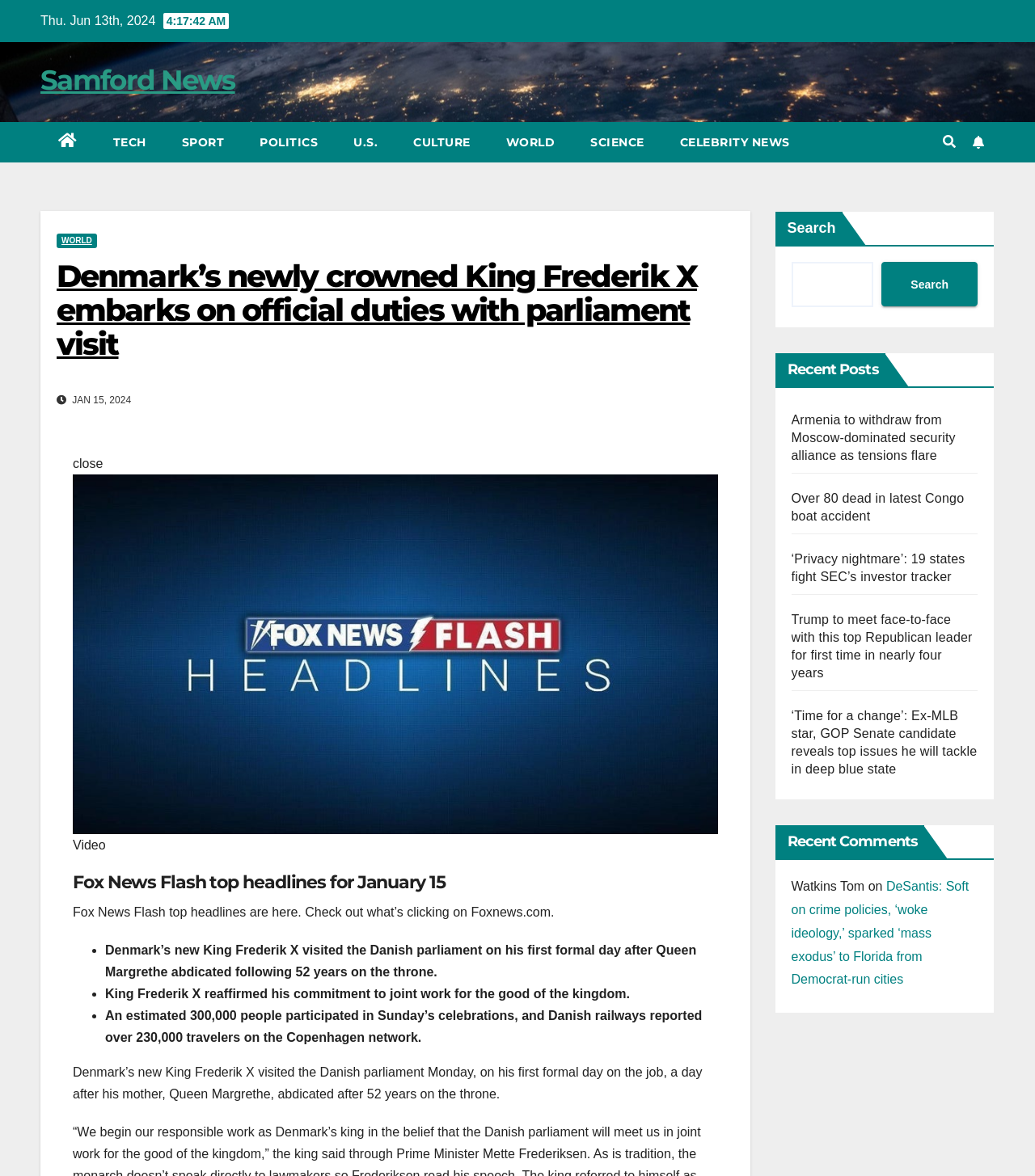Determine the bounding box coordinates of the clickable region to execute the instruction: "Click on the 'TECH' link". The coordinates should be four float numbers between 0 and 1, denoted as [left, top, right, bottom].

[0.092, 0.104, 0.158, 0.138]